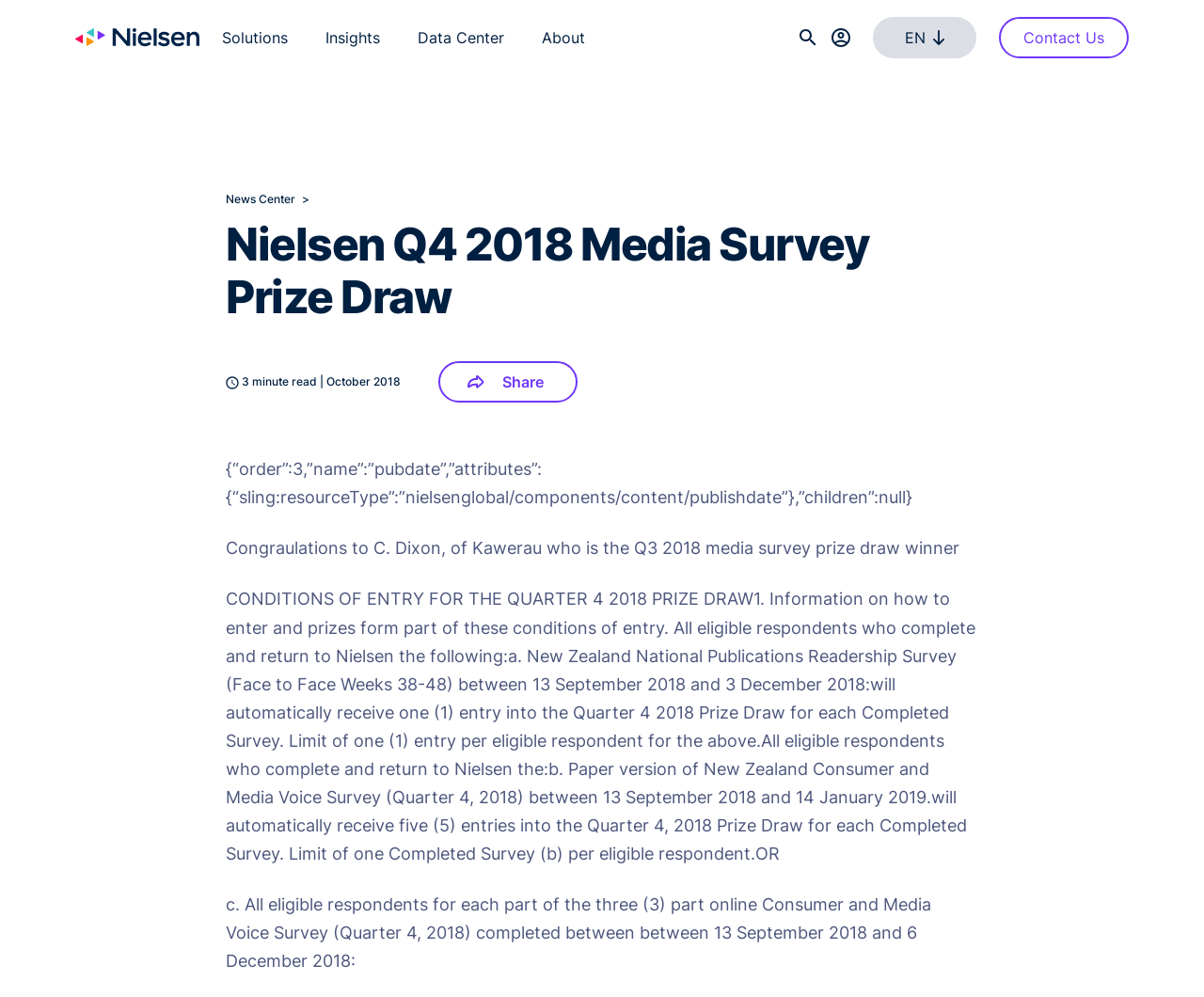Give the bounding box coordinates for this UI element: "About". The coordinates should be four float numbers between 0 and 1, arranged as [left, top, right, bottom].

[0.45, 0.028, 0.486, 0.047]